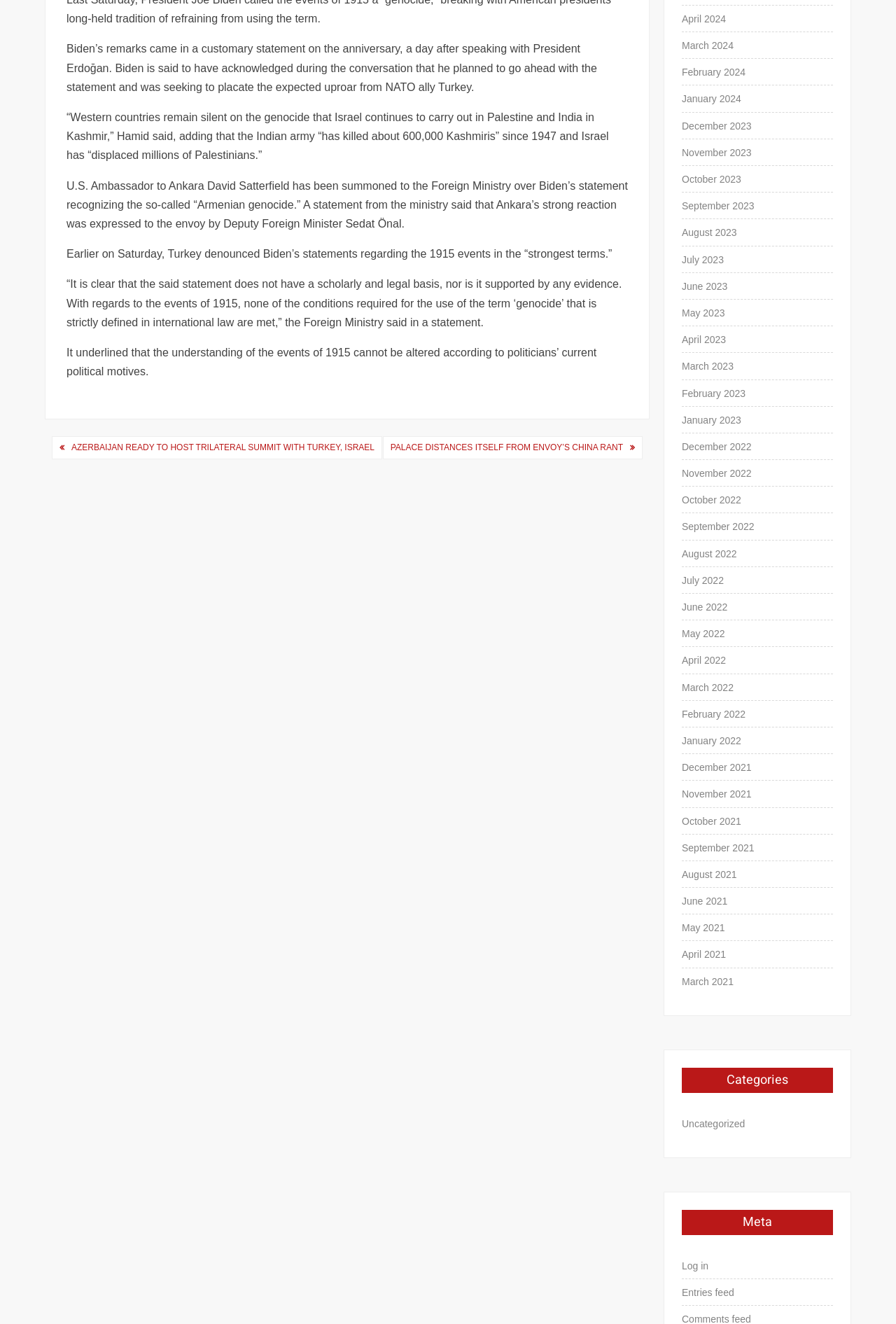Provide the bounding box coordinates for the area that should be clicked to complete the instruction: "Click on 'Posts' navigation".

[0.05, 0.33, 0.725, 0.347]